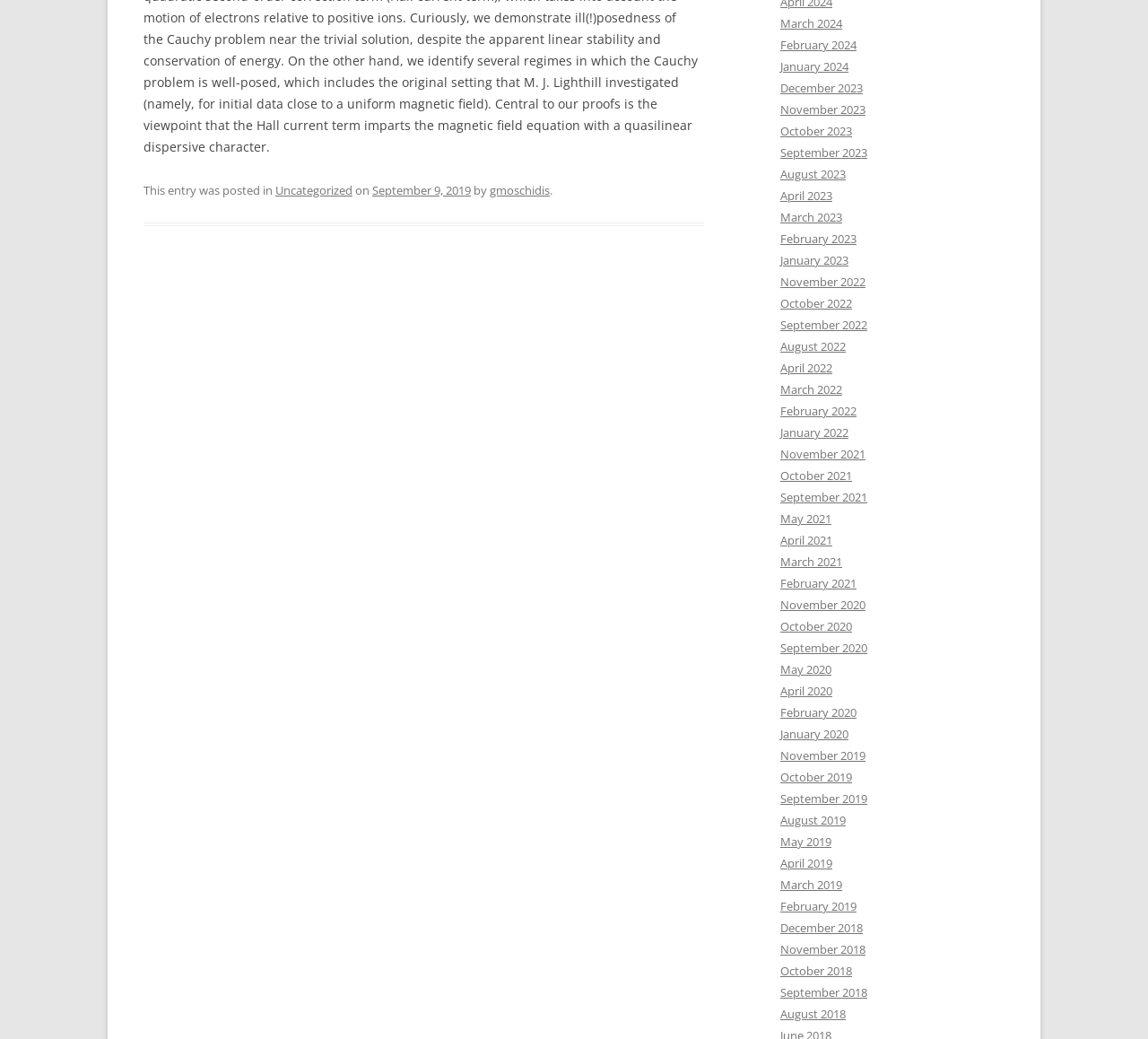Can you find the bounding box coordinates for the UI element given this description: "September 9, 2019"? Provide the coordinates as four float numbers between 0 and 1: [left, top, right, bottom].

[0.324, 0.175, 0.41, 0.191]